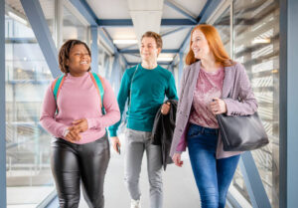What is the student on the right holding?
Kindly give a detailed and elaborate answer to the question.

According to the caption, the young woman with long red hair on the right is holding a black bag, which is mentioned as part of her description.